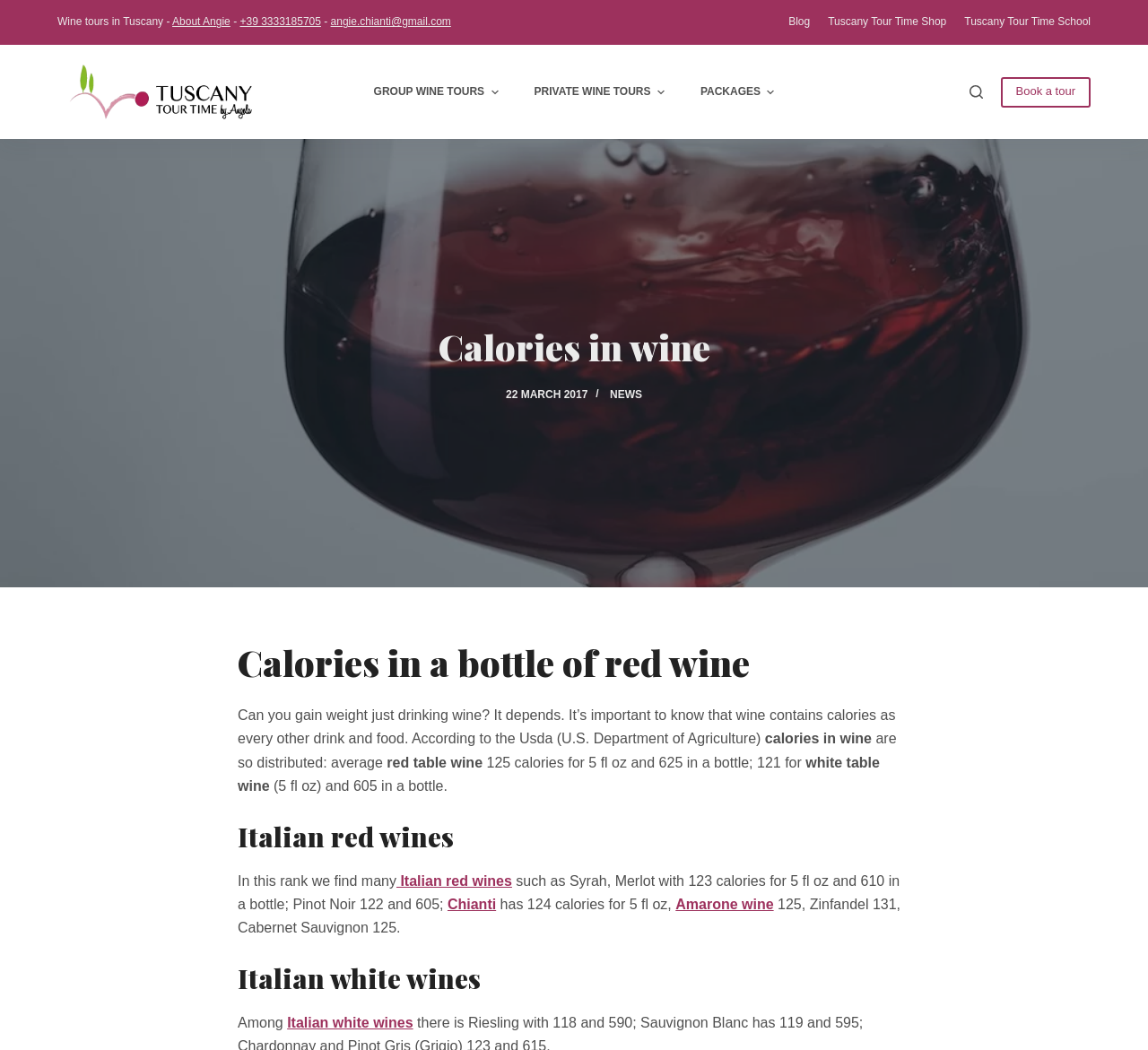Please determine the bounding box of the UI element that matches this description: +39 3333185705. The coordinates should be given as (top-left x, top-left y, bottom-right x, bottom-right y), with all values between 0 and 1.

[0.209, 0.015, 0.28, 0.027]